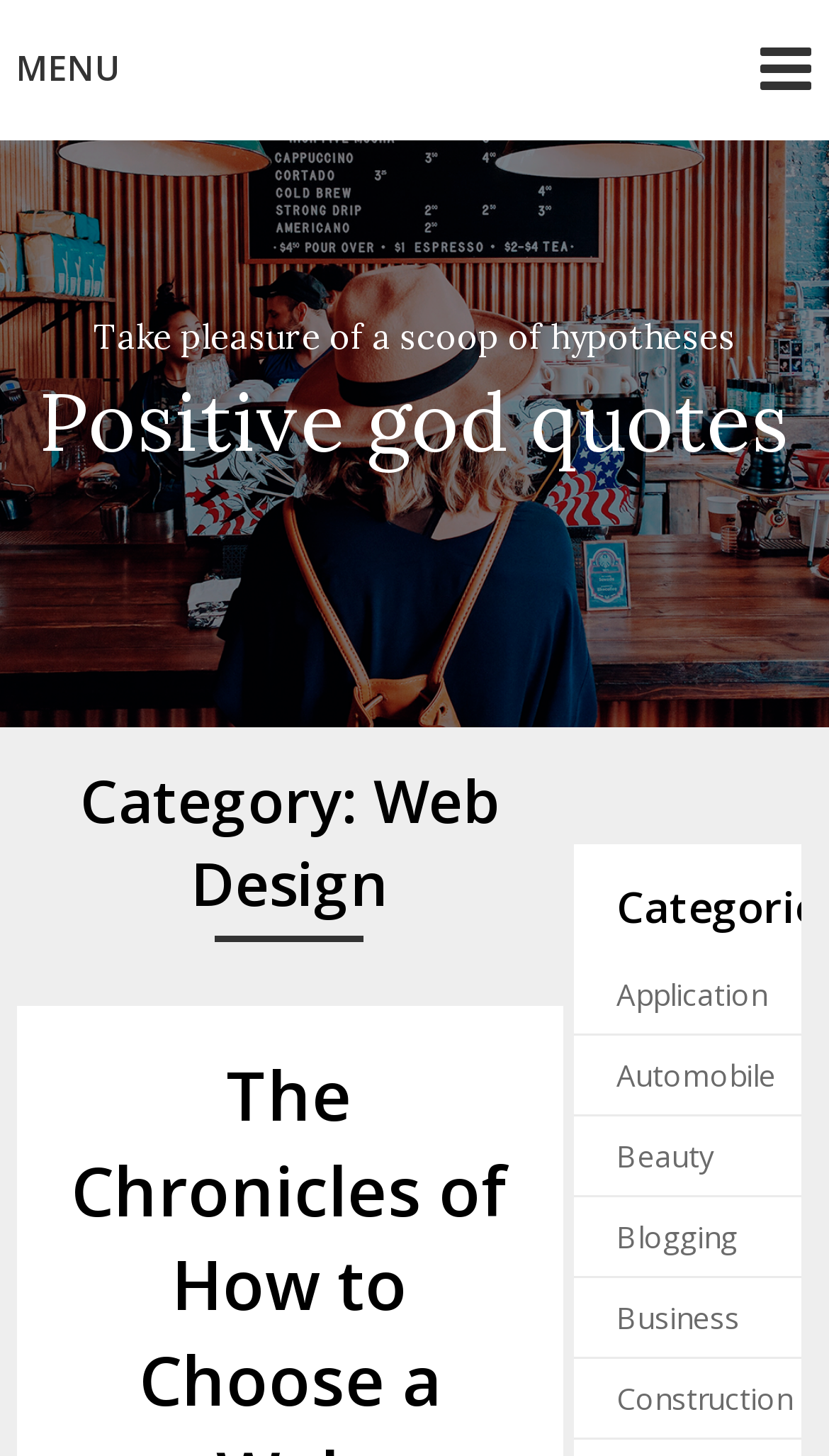Give a one-word or one-phrase response to the question: 
What is the second quote on the webpage?

Take pleasure of a scoop of hypotheses